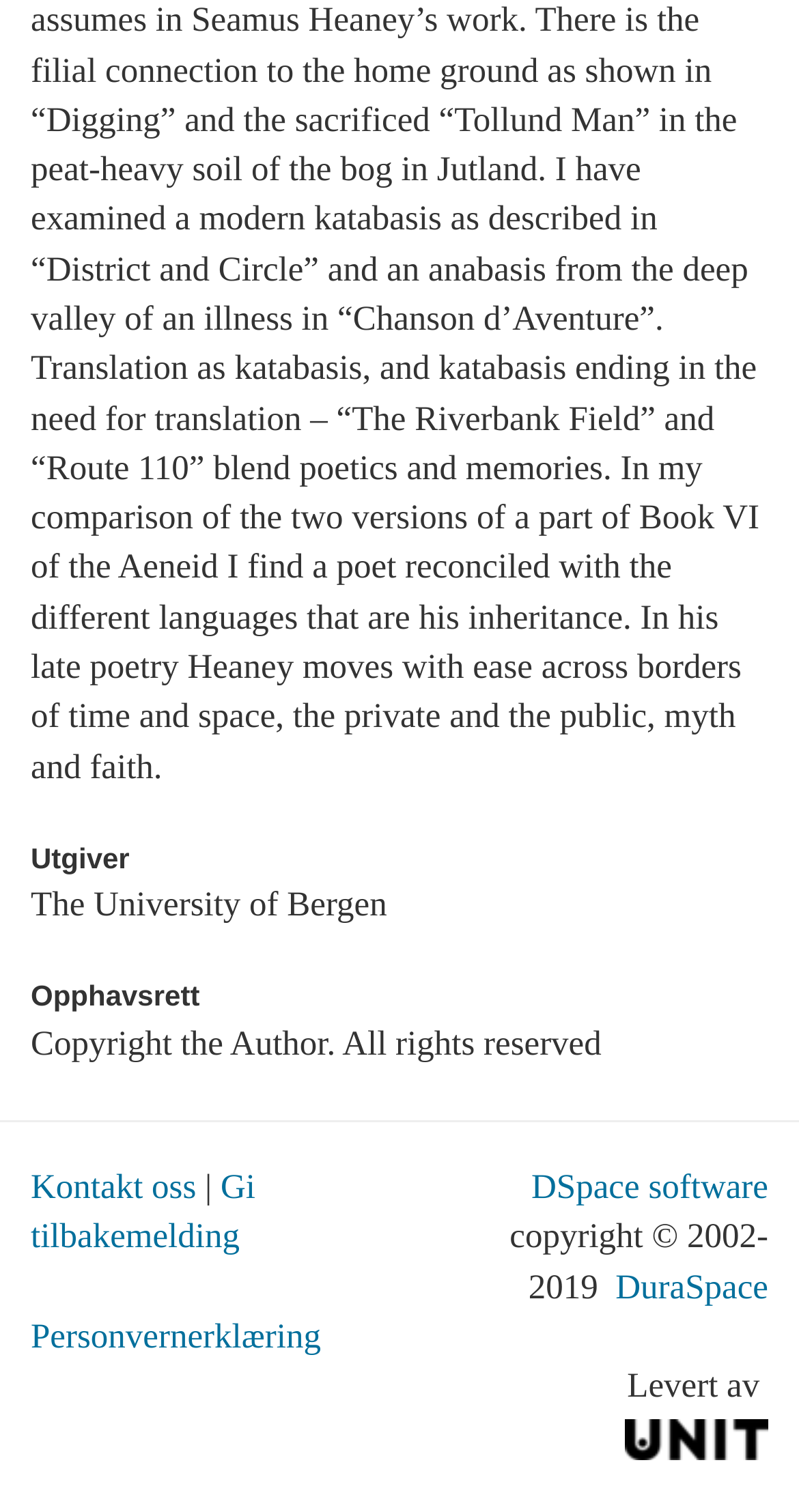What is the copyright statement?
Based on the screenshot, provide a one-word or short-phrase response.

Copyright the Author. All rights reserved